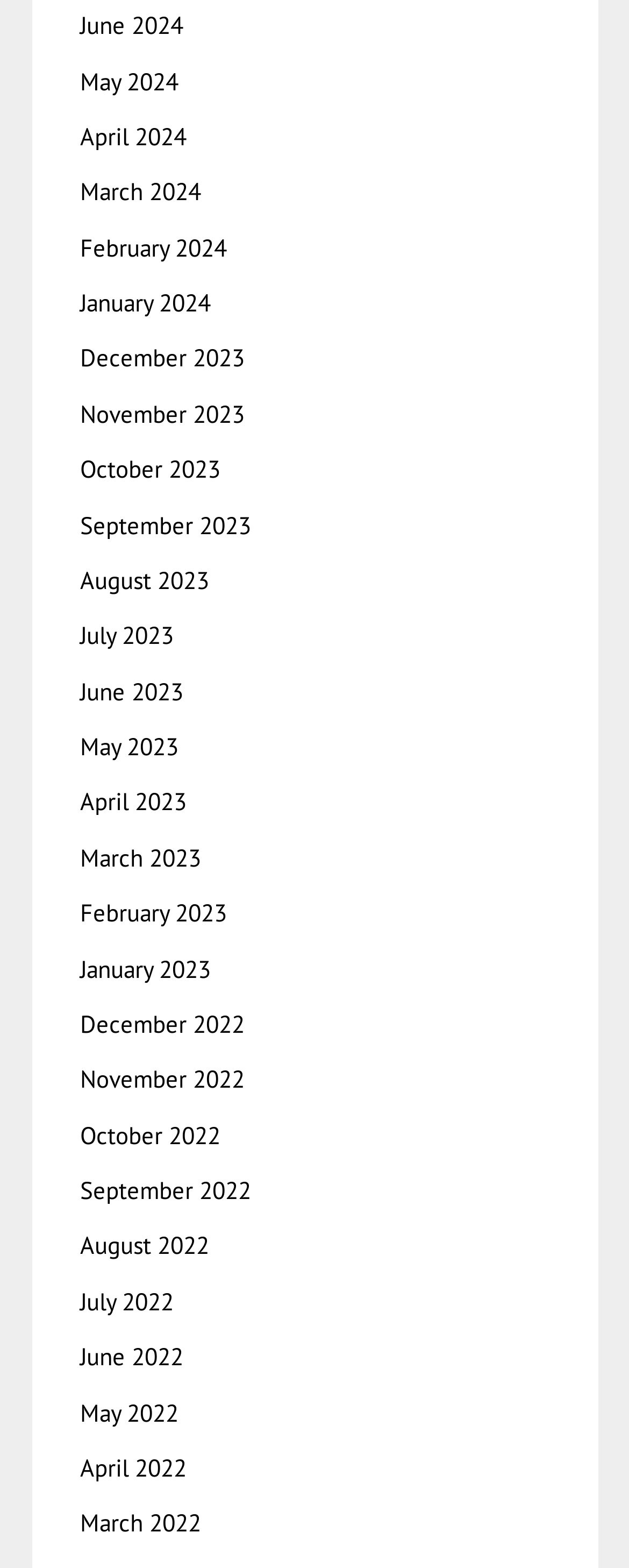Predict the bounding box of the UI element based on the description: "July 2023". The coordinates should be four float numbers between 0 and 1, formatted as [left, top, right, bottom].

[0.127, 0.396, 0.276, 0.415]